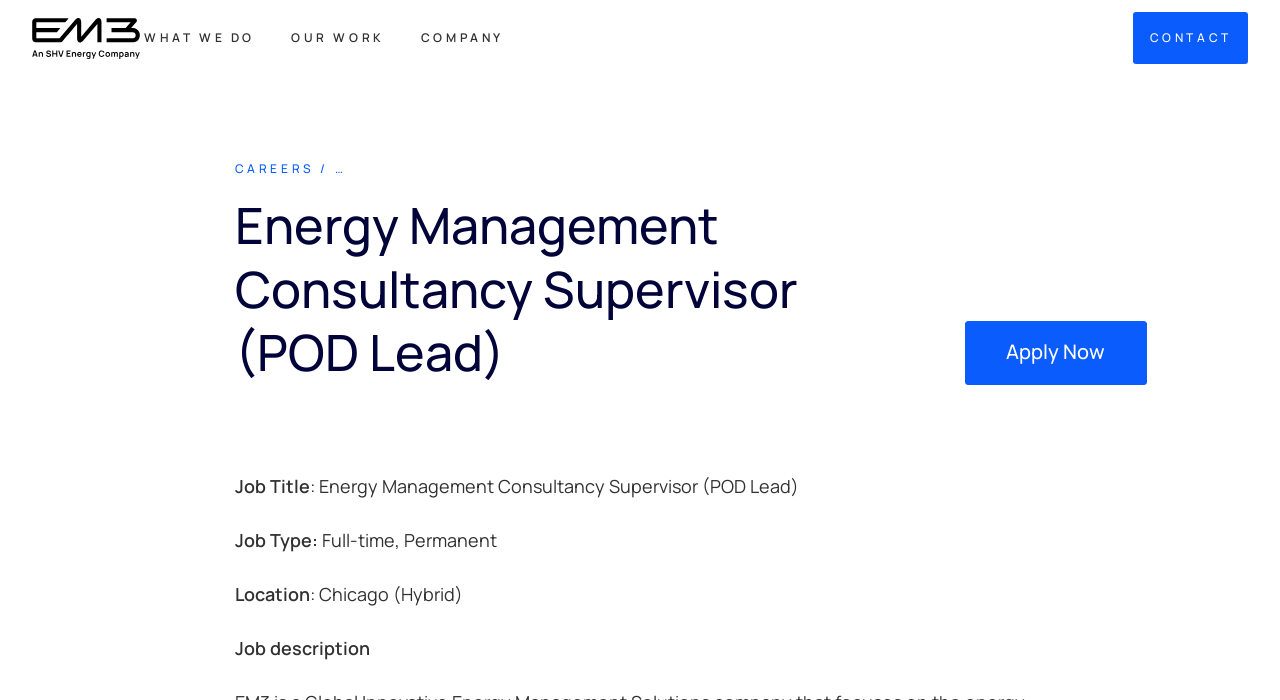Extract the bounding box of the UI element described as: "What We Do".

[0.191, 0.061, 0.278, 0.089]